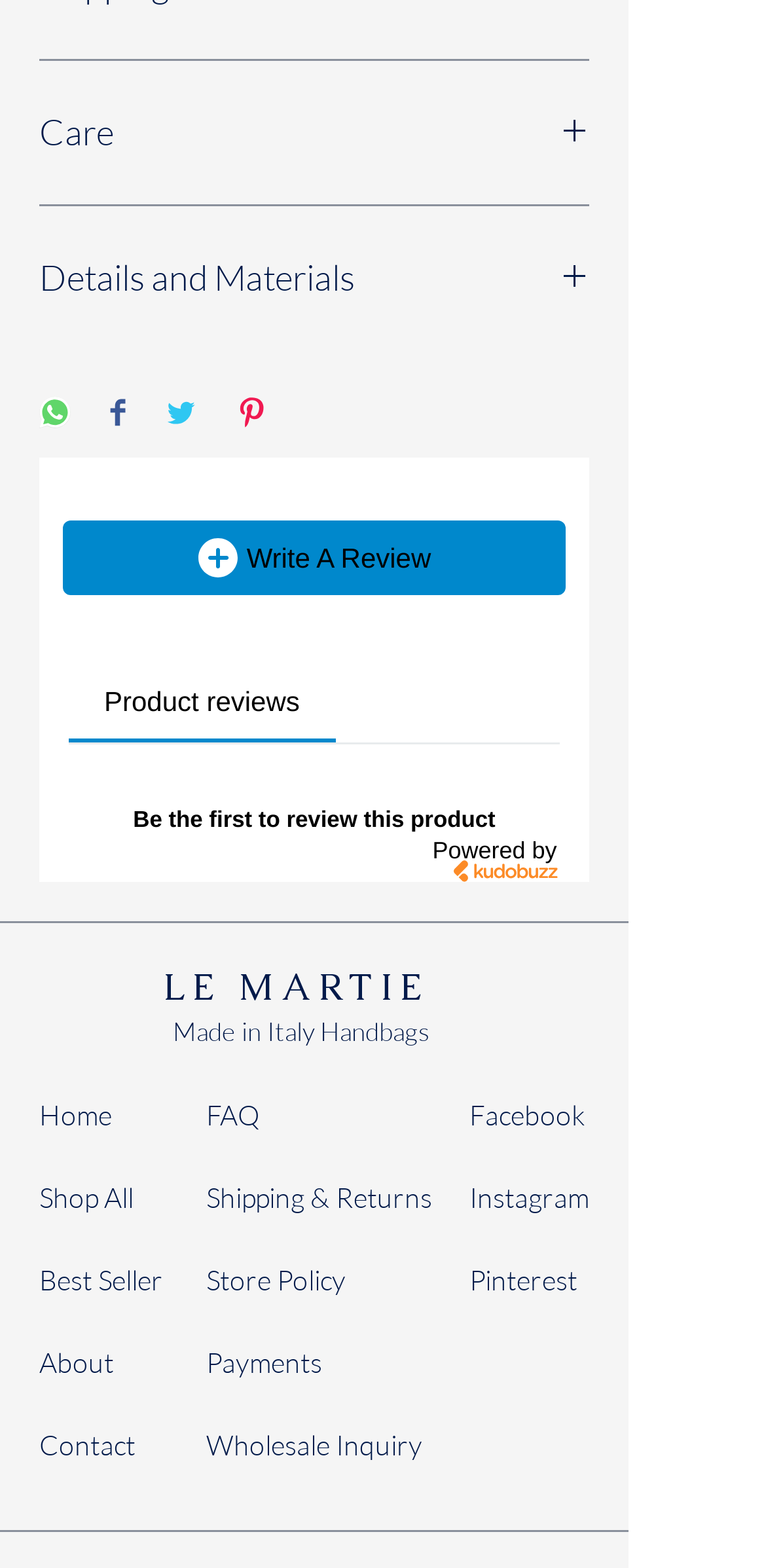What is the brand name of the product?
Using the details shown in the screenshot, provide a comprehensive answer to the question.

I determined the brand name by looking at the heading element with the text 'LE MARTIE' which is located at [0.213, 0.614, 0.569, 0.645]. This suggests that the brand name is 'LE MARTIE'.